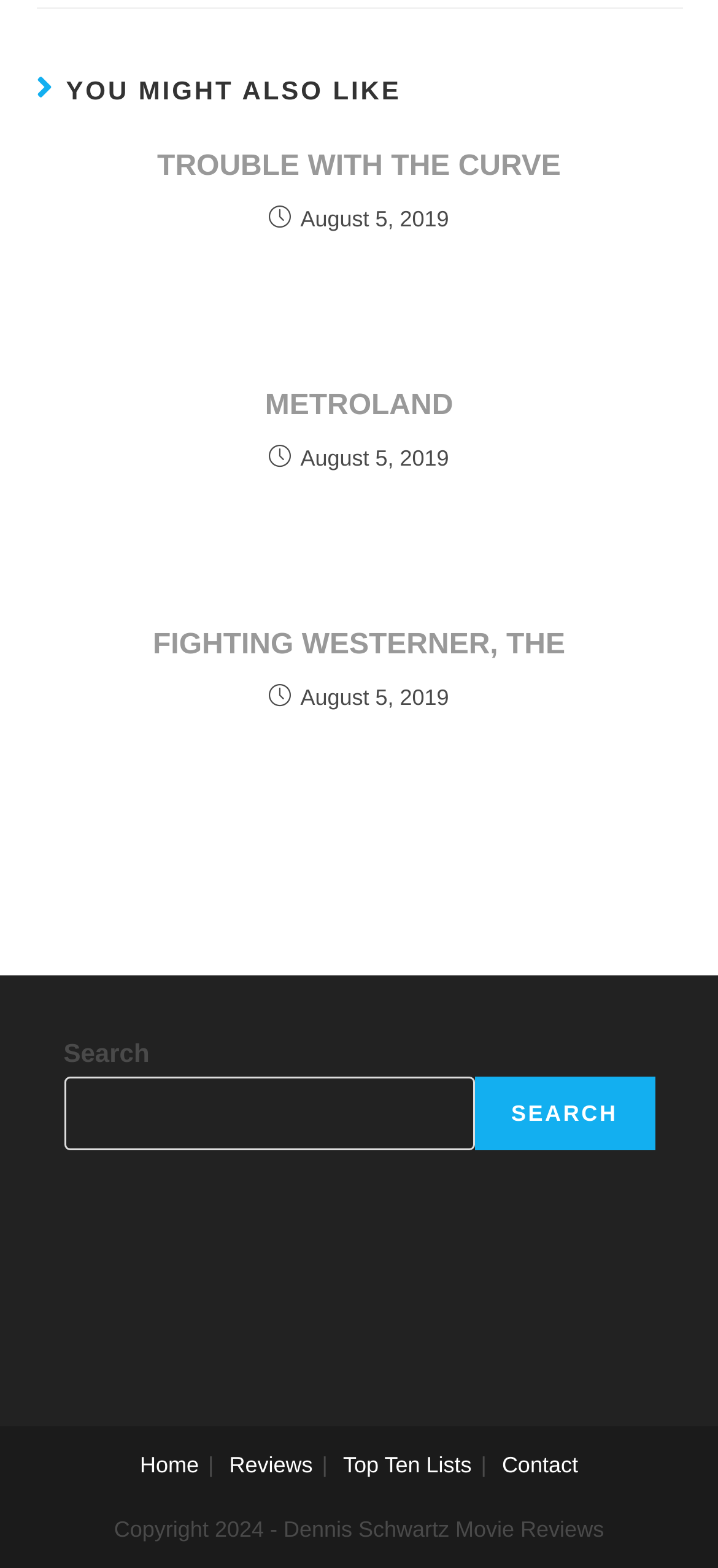Please identify the bounding box coordinates of the clickable element to fulfill the following instruction: "Go to Home page". The coordinates should be four float numbers between 0 and 1, i.e., [left, top, right, bottom].

[0.195, 0.926, 0.277, 0.943]